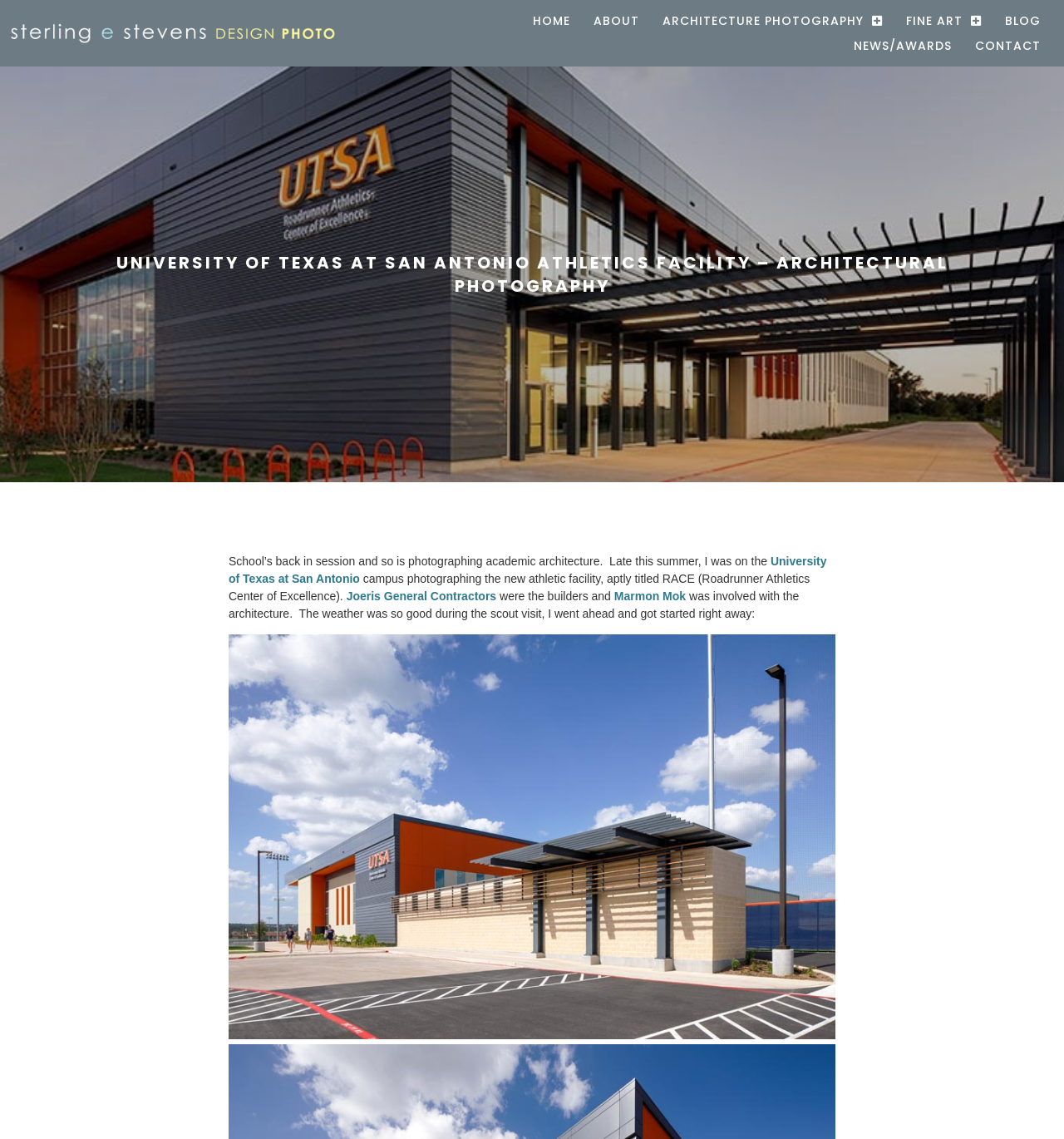Can you specify the bounding box coordinates of the area that needs to be clicked to fulfill the following instruction: "Click on Tech"?

None